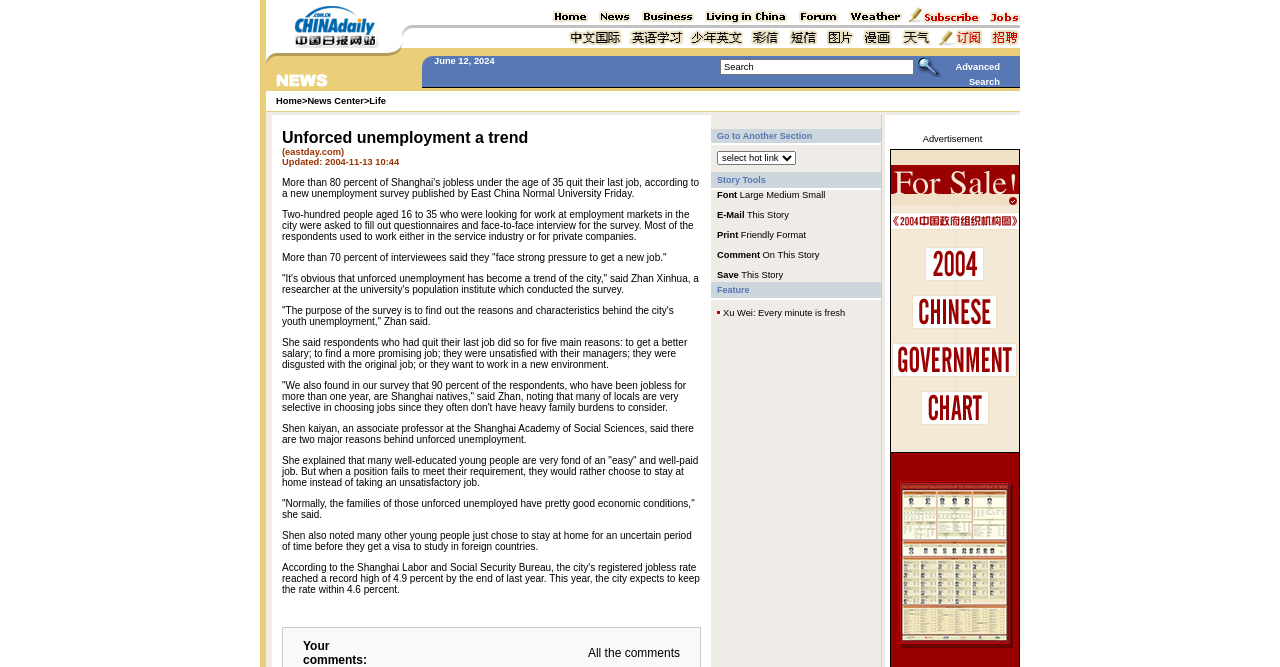Please find the bounding box coordinates of the clickable region needed to complete the following instruction: "Select an option from the combobox". The bounding box coordinates must consist of four float numbers between 0 and 1, i.e., [left, top, right, bottom].

[0.56, 0.226, 0.622, 0.247]